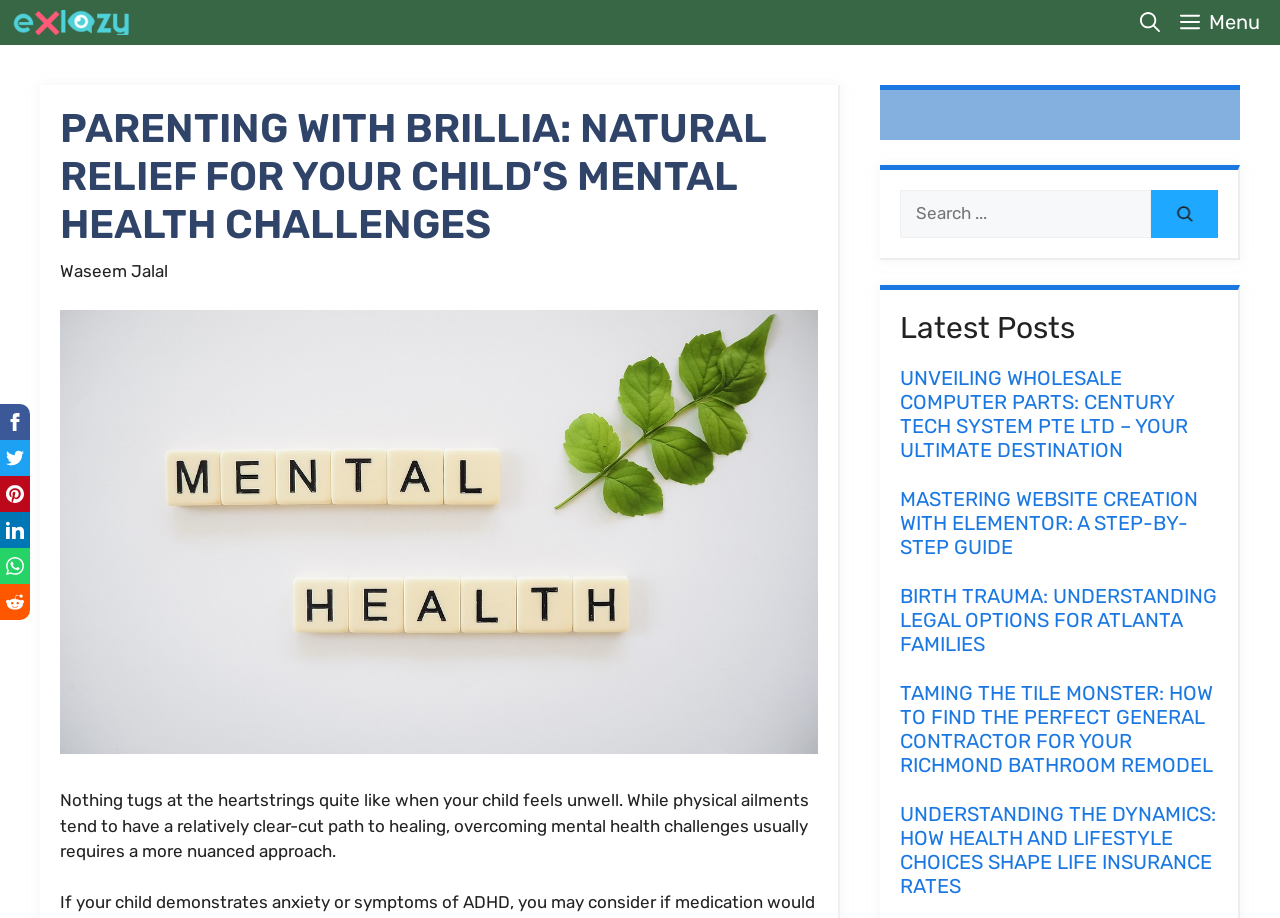Specify the bounding box coordinates of the area that needs to be clicked to achieve the following instruction: "Read the 'PARENTING WITH BRILLIA' heading".

[0.047, 0.114, 0.639, 0.271]